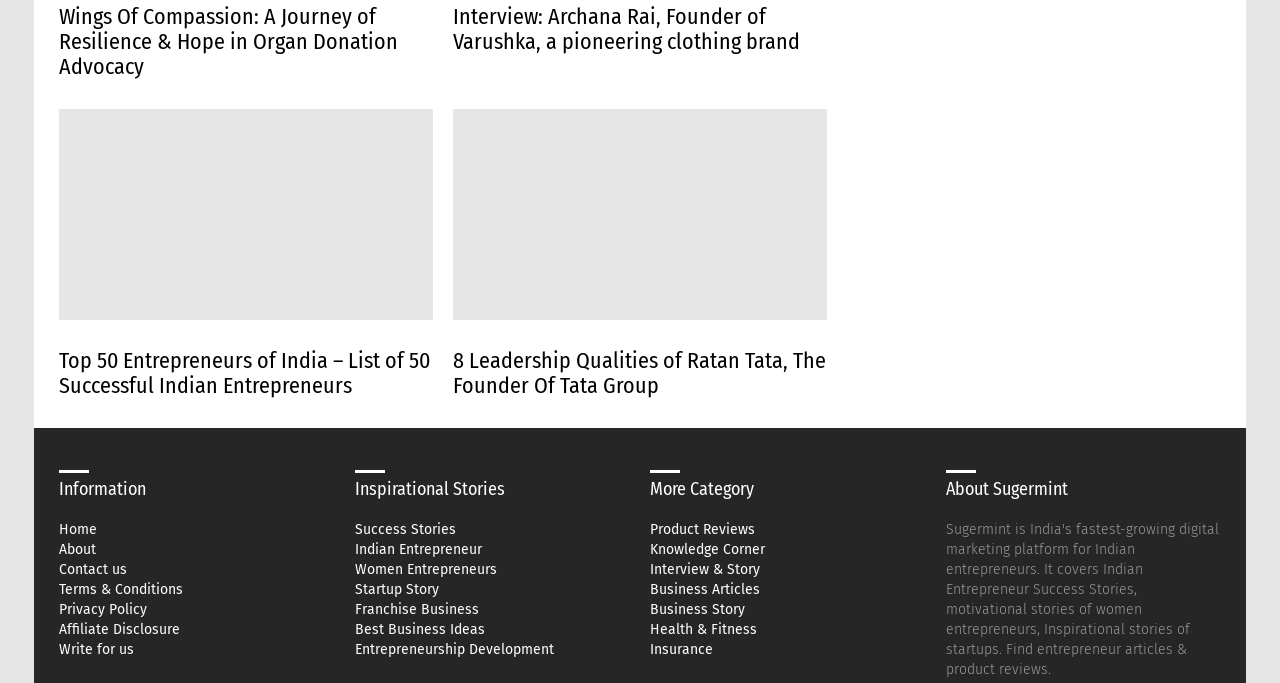Based on the visual content of the image, answer the question thoroughly: How many categories are listed in the third column?

I counted the number of links in the third column, which are children of the complementary element with the heading 'More Category'. There are 8 links, so there are 8 categories listed.